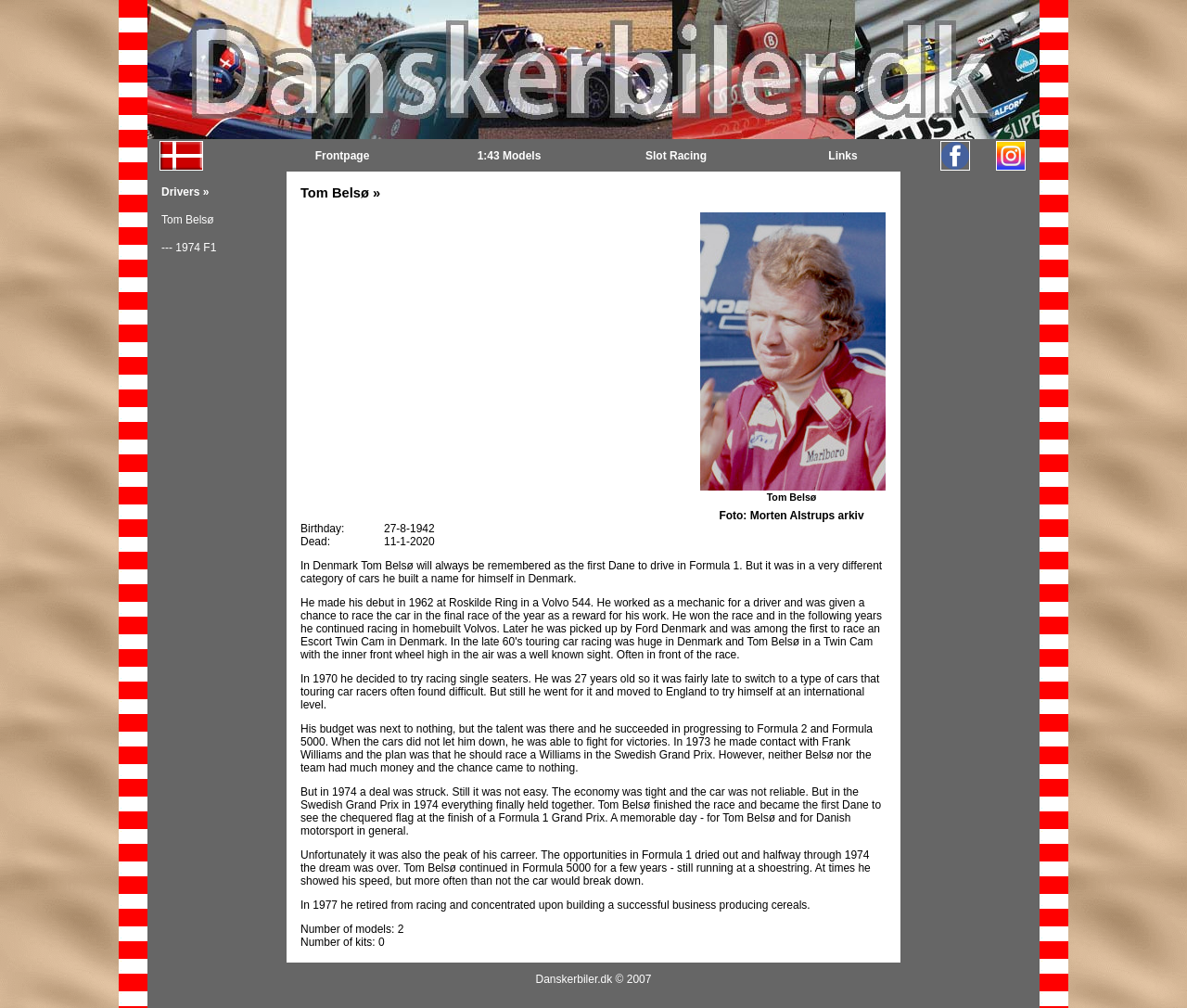Given the webpage screenshot, identify the bounding box of the UI element that matches this description: "aria-label="Advertisement" name="aswift_1" title="Advertisement"".

[0.77, 0.184, 0.864, 0.736]